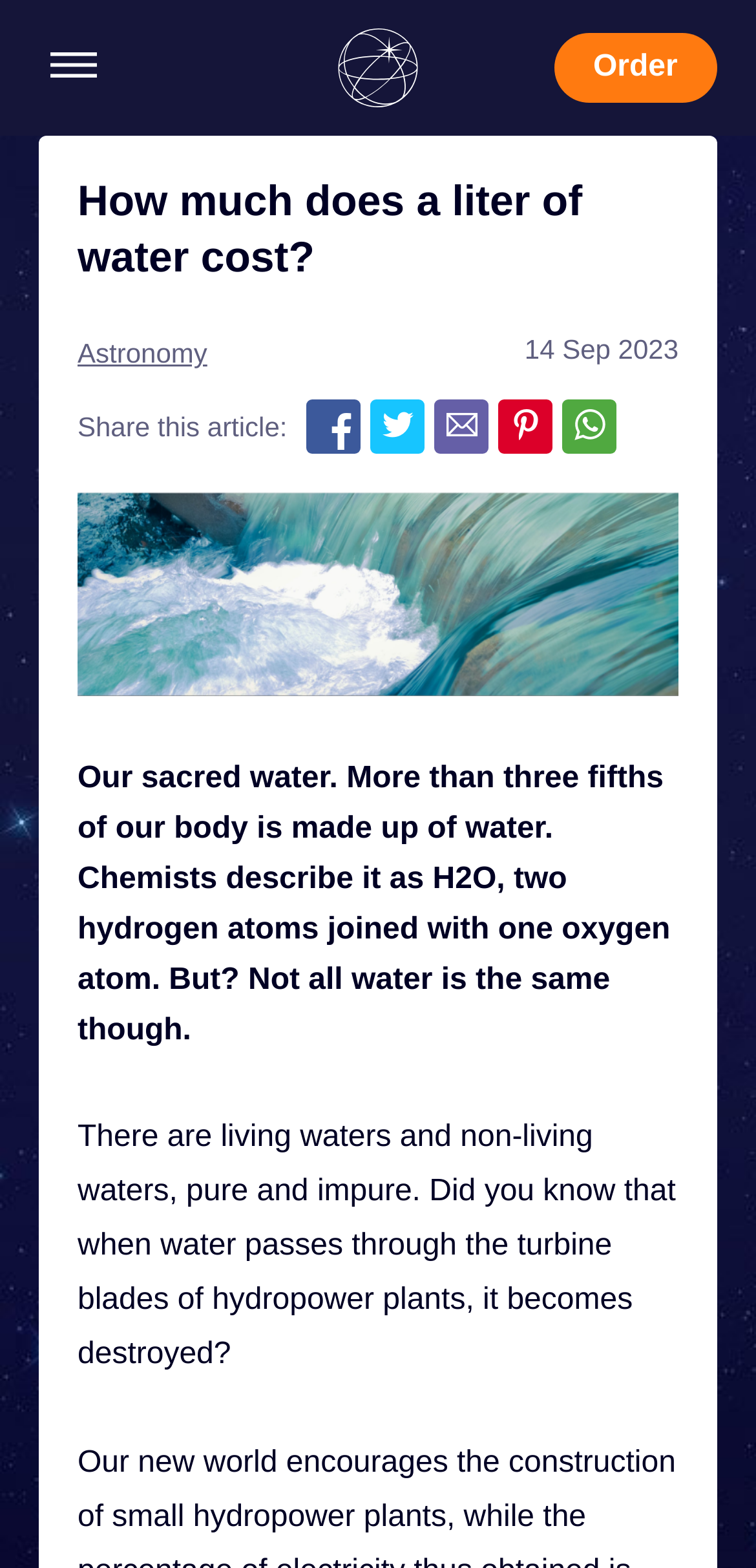What is the chemical formula for water?
Examine the screenshot and reply with a single word or phrase.

H2O